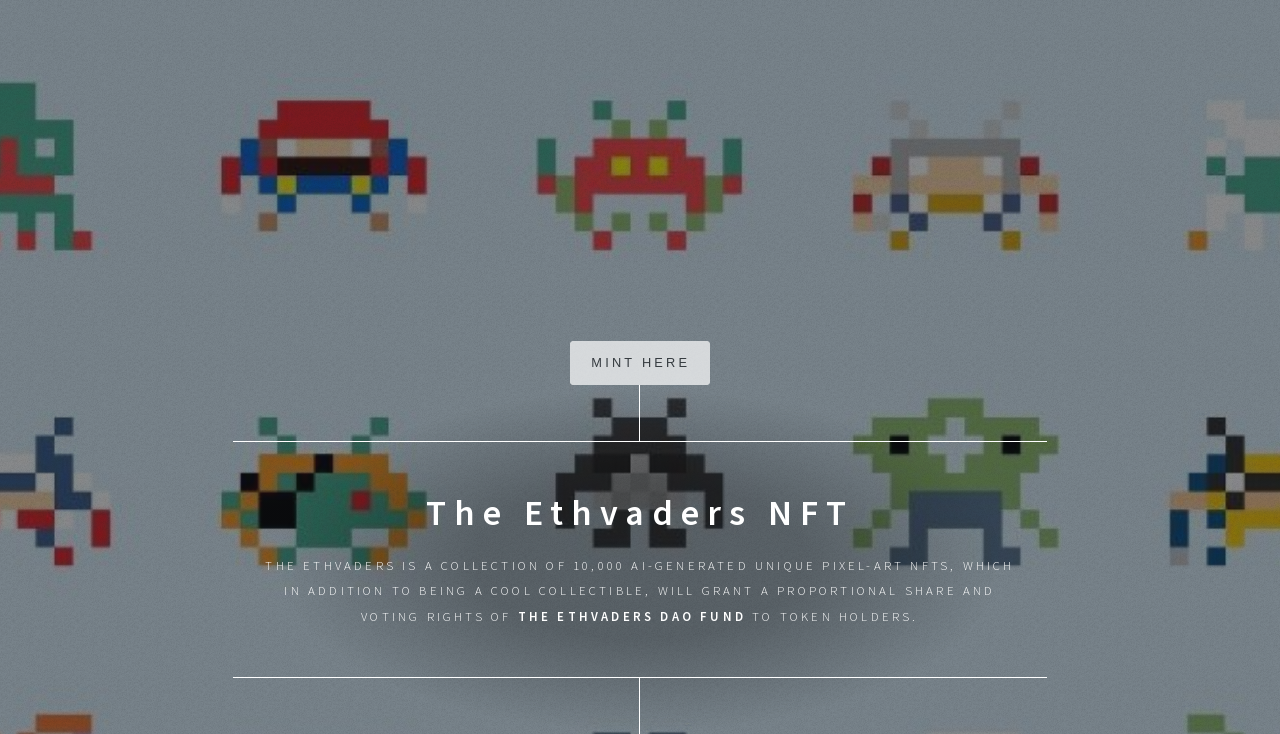What is the name of the NFT collection?
Please give a detailed and elaborate answer to the question.

The name of the NFT collection is mentioned in the heading element, which is 'The Ethvaders NFT'.